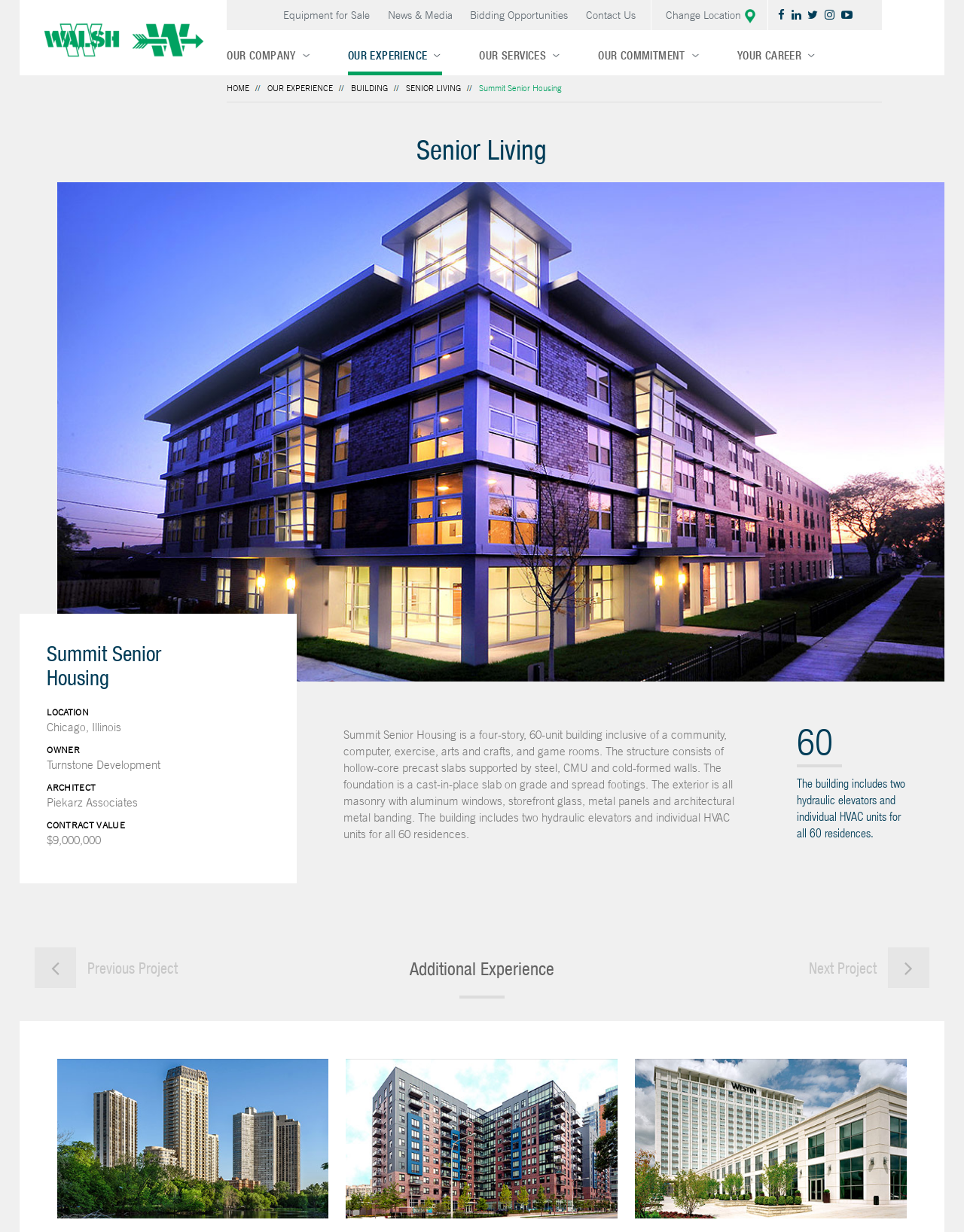Use a single word or phrase to answer the question:
What is the location of Summit Senior Housing?

Chicago, Illinois